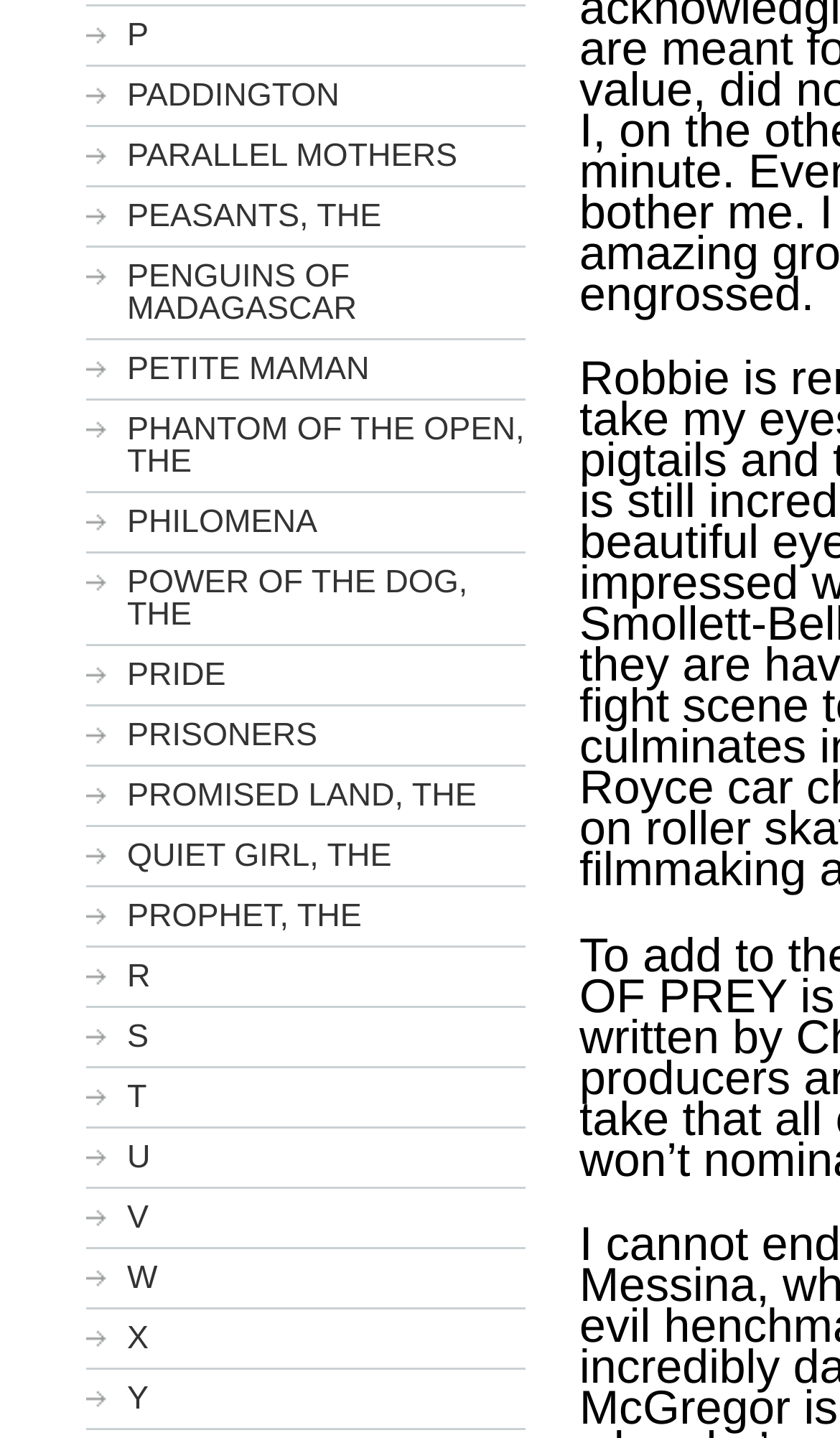What is the purpose of the webpage? Observe the screenshot and provide a one-word or short phrase answer.

Movie title listing